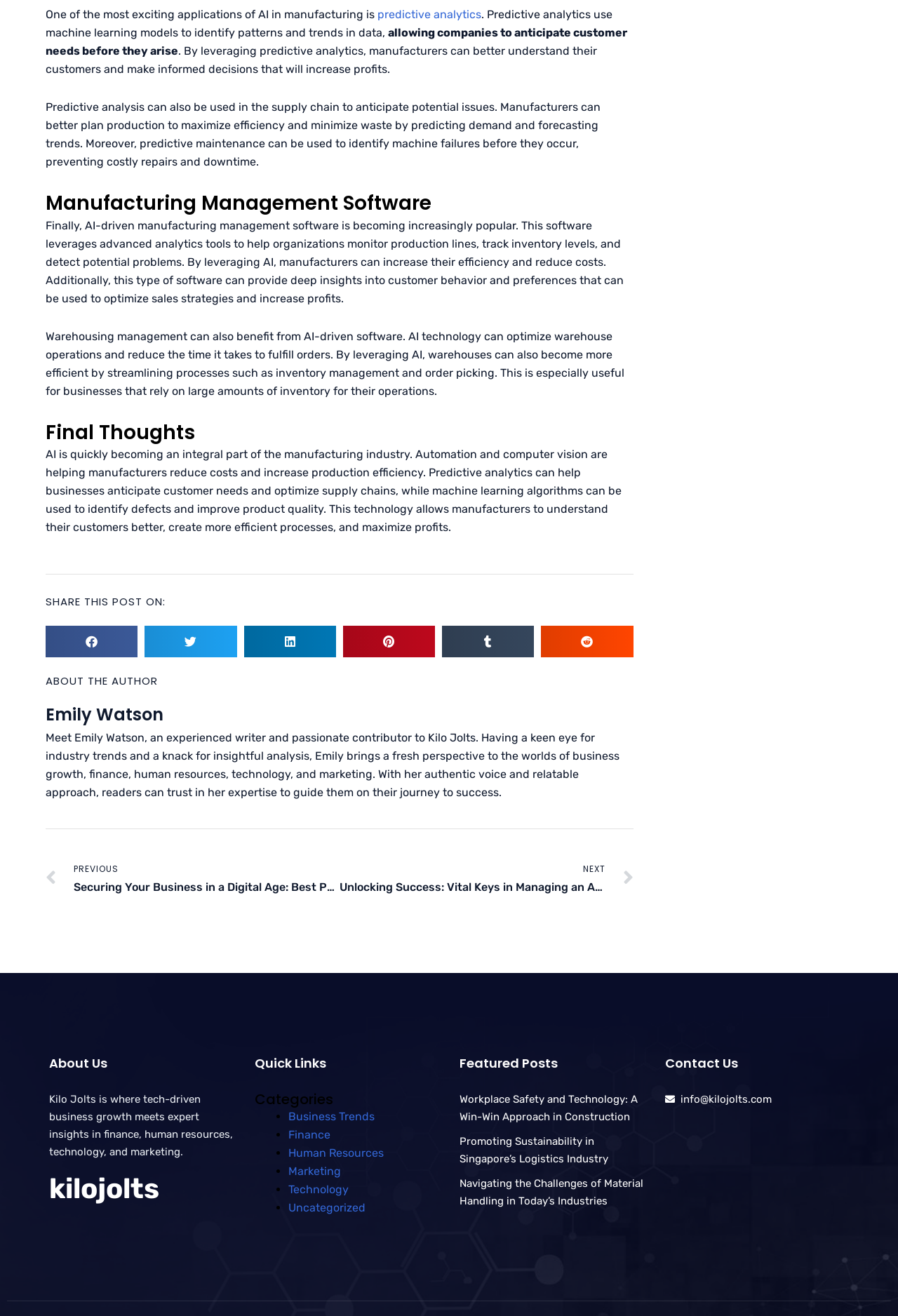What is the purpose of AI-driven manufacturing management software?
Ensure your answer is thorough and detailed.

The purpose of AI-driven manufacturing management software is to increase efficiency and reduce costs by leveraging advanced analytics tools to help organizations monitor production lines, track inventory levels, and detect potential problems.